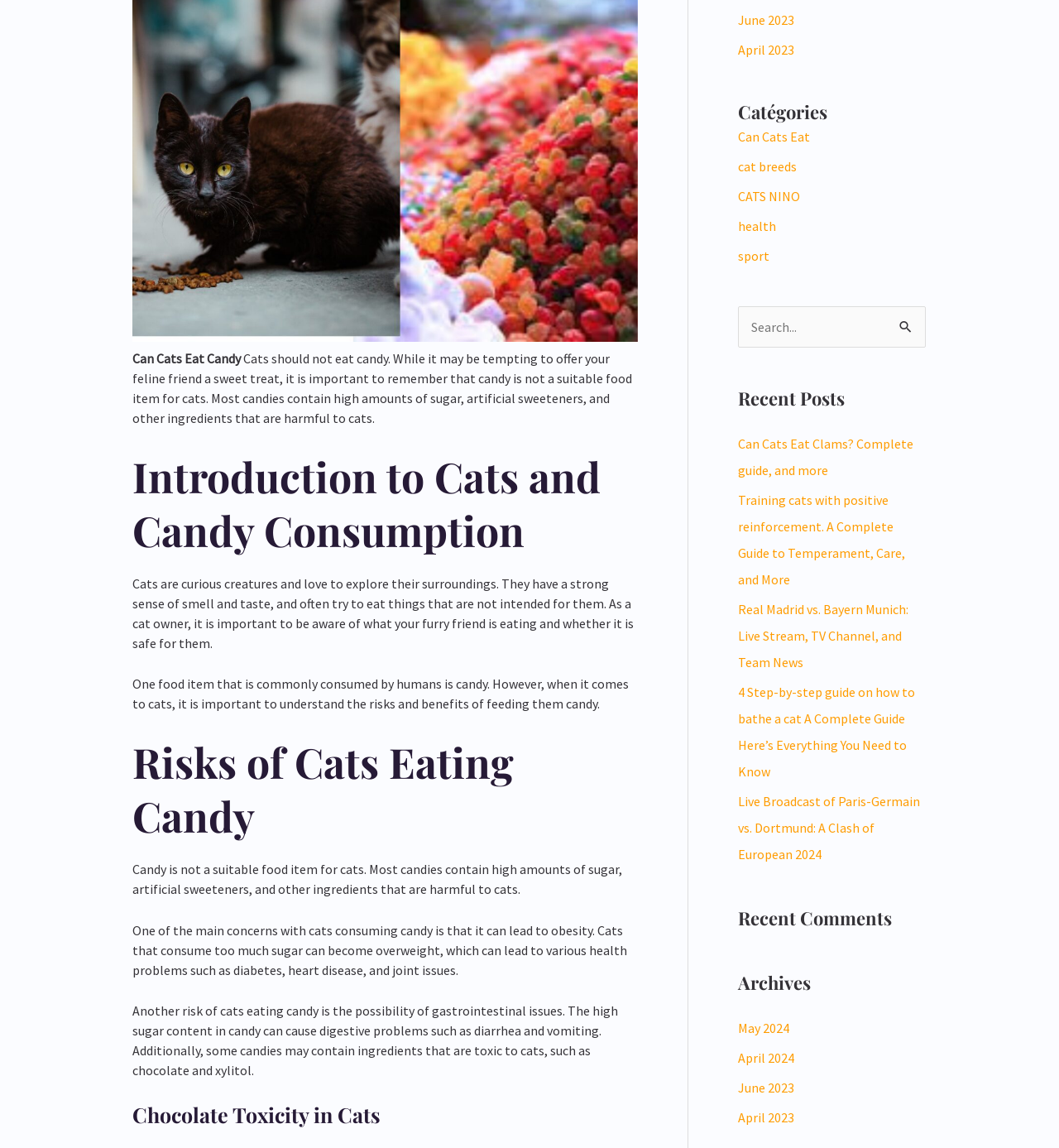Please identify the bounding box coordinates of the region to click in order to complete the task: "Click on 'Can Cats Eat'". The coordinates must be four float numbers between 0 and 1, specified as [left, top, right, bottom].

[0.697, 0.112, 0.765, 0.126]